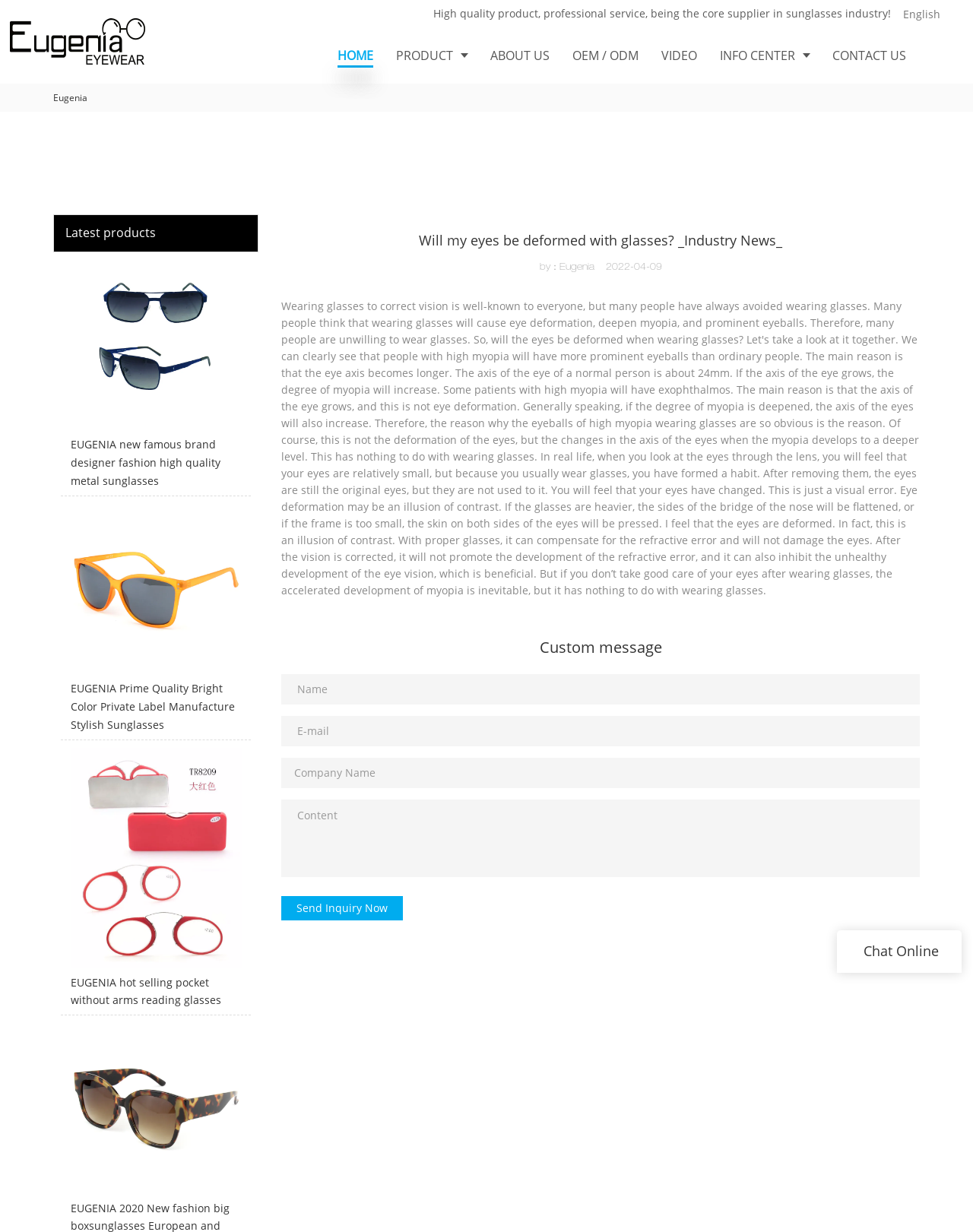Find the bounding box of the UI element described as: "OEM / ODM". The bounding box coordinates should be given as four float values between 0 and 1, i.e., [left, top, right, bottom].

[0.556, 0.022, 0.647, 0.068]